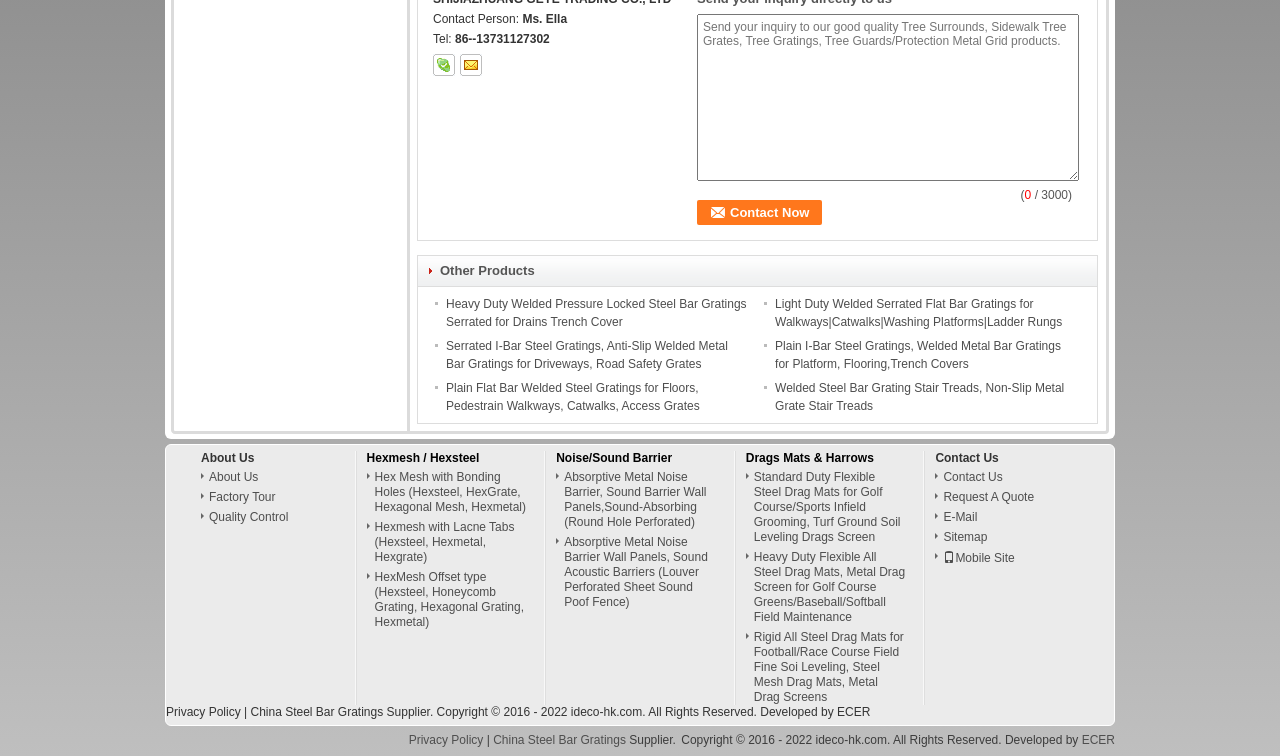Please provide a short answer using a single word or phrase for the question:
What is the company's name?

SHIJIAZHUANG GEYE TRADING CO., LTD